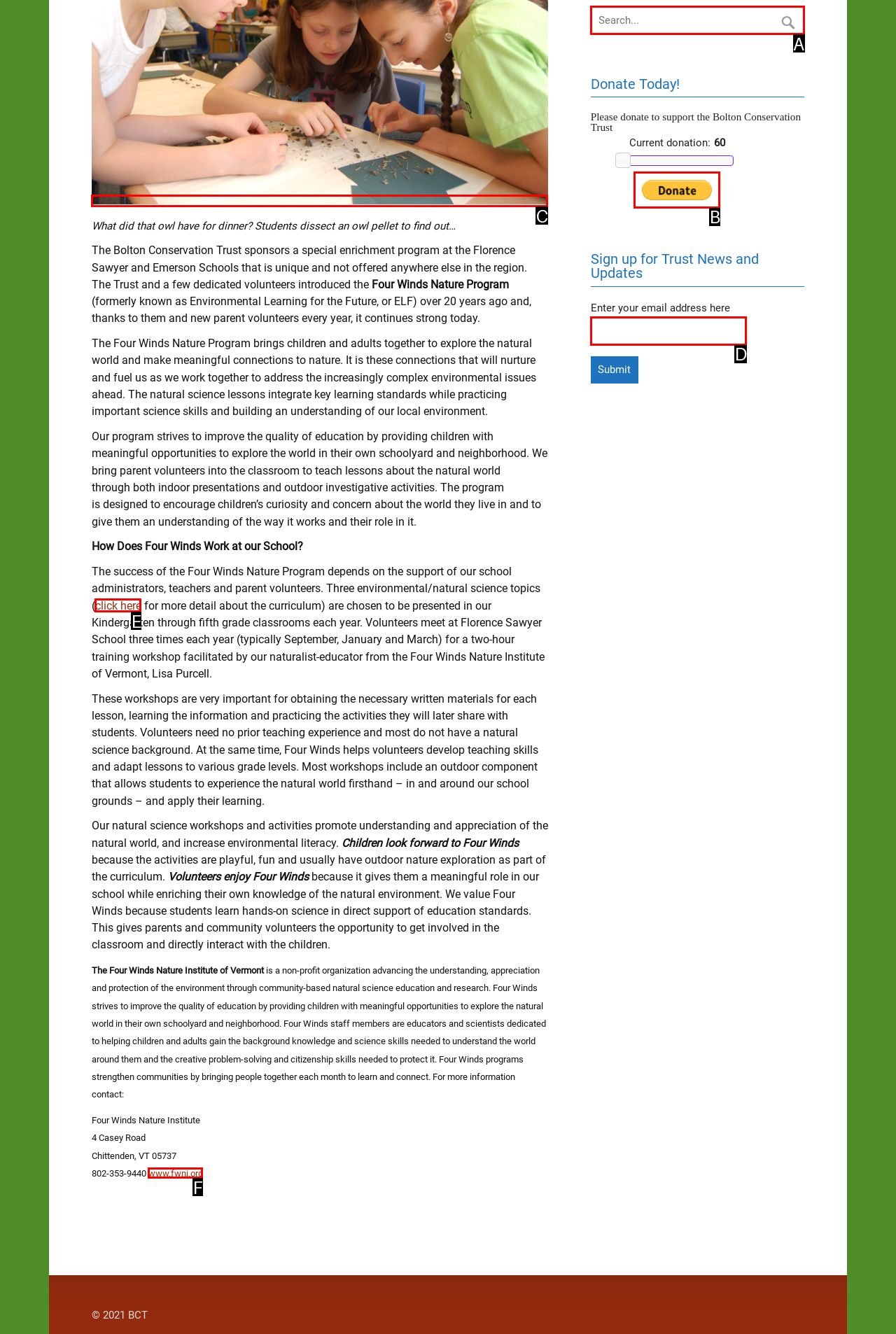Determine which HTML element best fits the description: name="s" placeholder="Search..."
Answer directly with the letter of the matching option from the available choices.

A